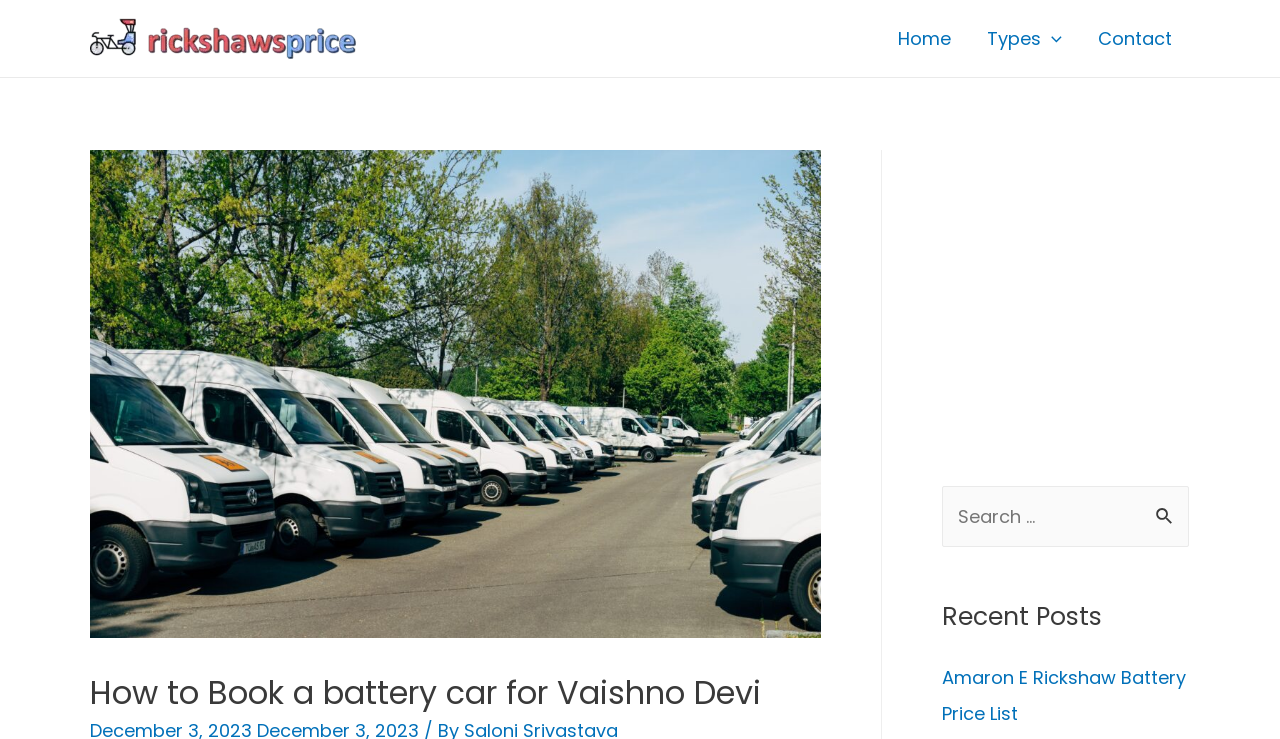What is the function of the search box?
Based on the image, answer the question with a single word or brief phrase.

Search for content